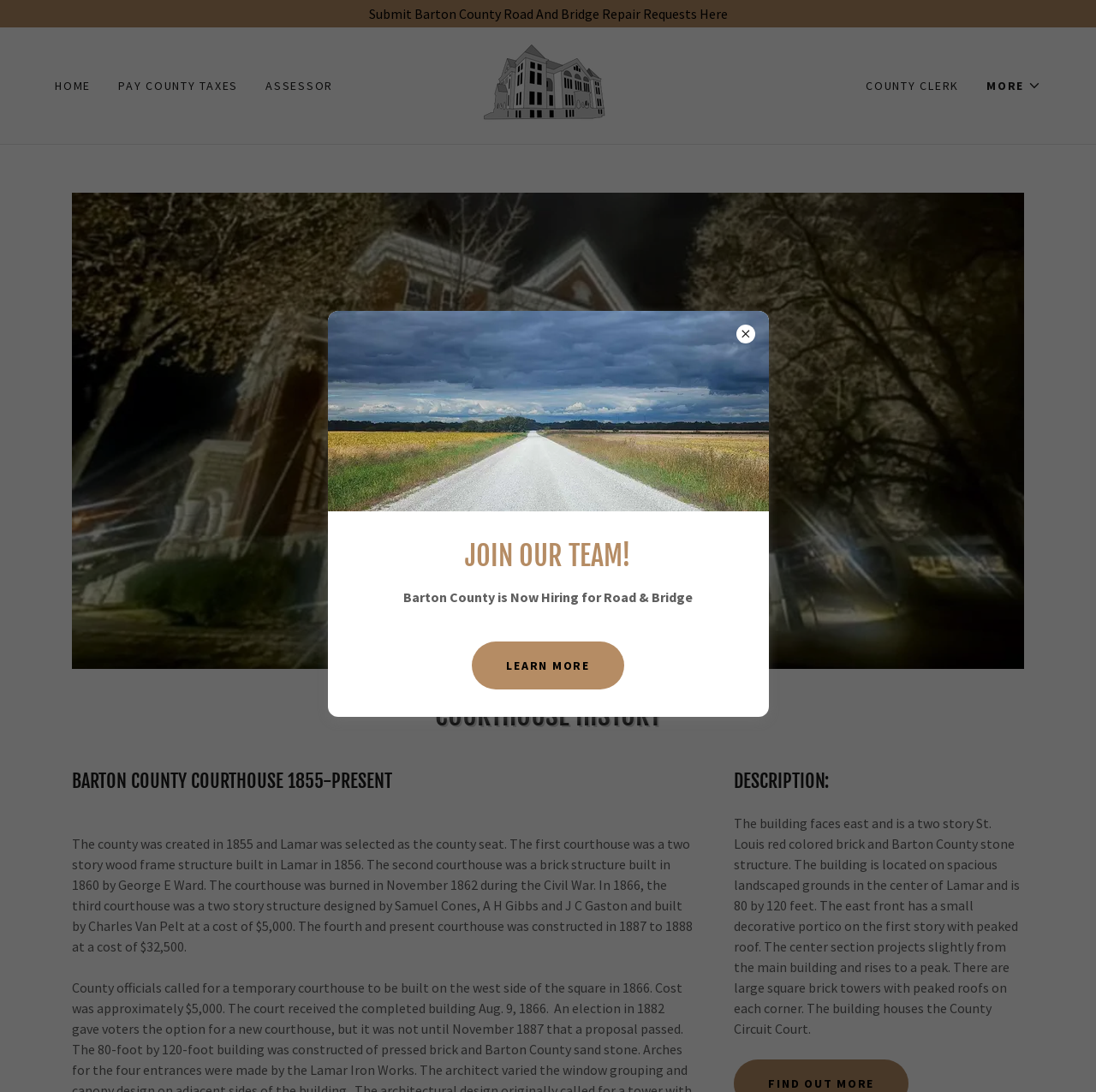Determine the bounding box coordinates of the section to be clicked to follow the instruction: "View the courthouse history". The coordinates should be given as four float numbers between 0 and 1, formatted as [left, top, right, bottom].

[0.066, 0.638, 0.934, 0.673]